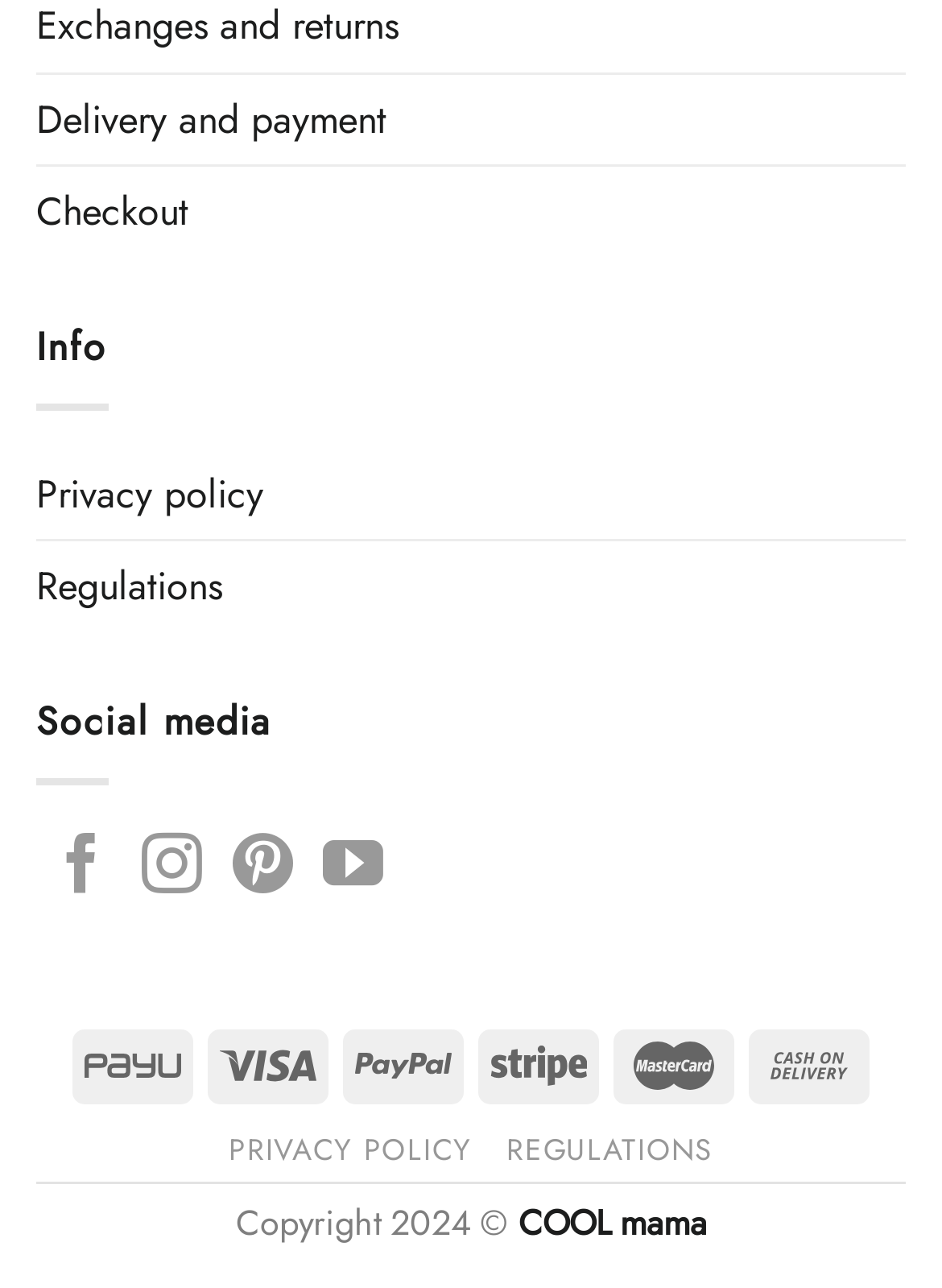Please provide the bounding box coordinate of the region that matches the element description: Privacy policy. Coordinates should be in the format (top-left x, top-left y, bottom-right x, bottom-right y) and all values should be between 0 and 1.

[0.038, 0.349, 0.279, 0.419]